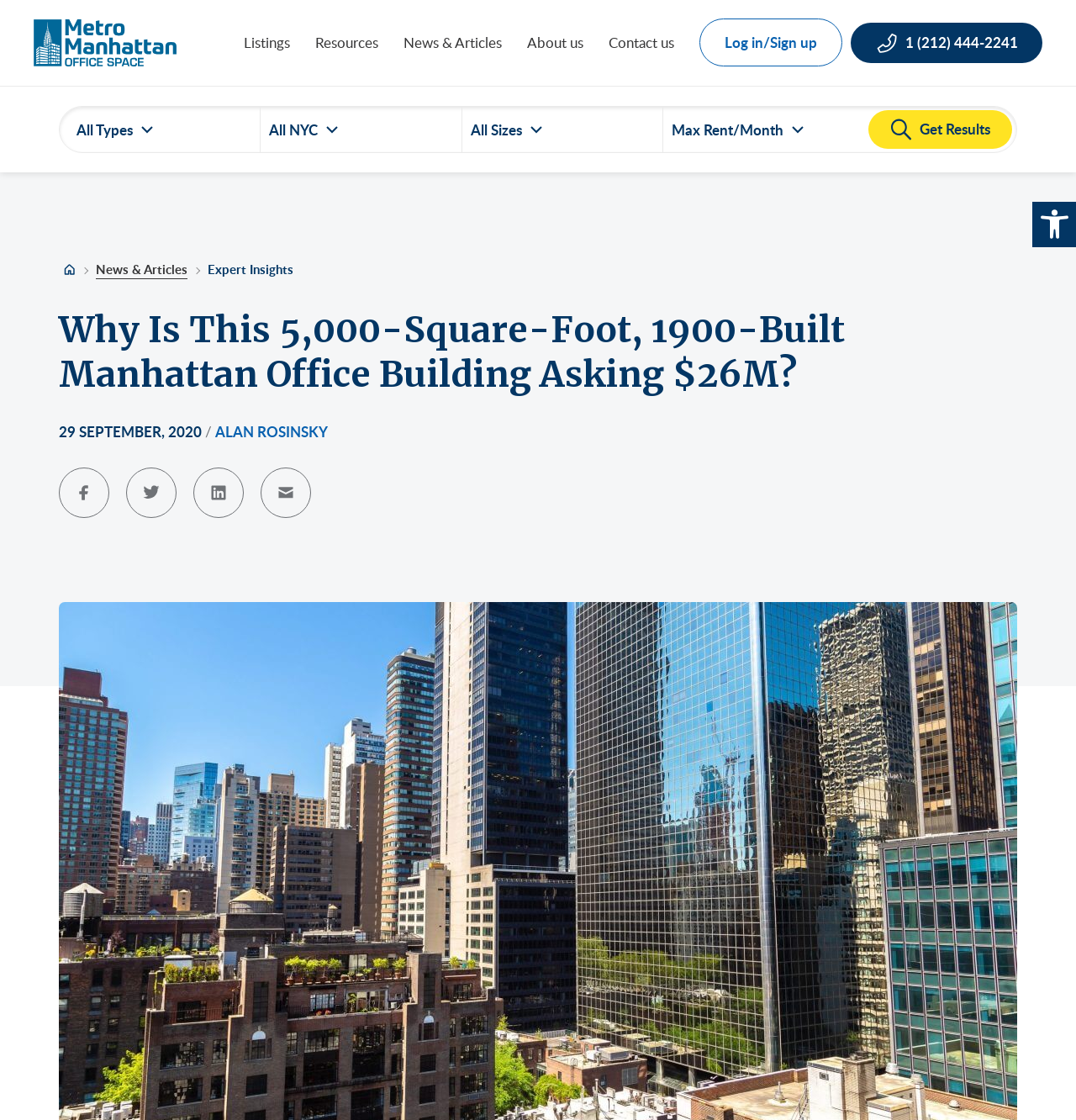Please extract the title of the webpage.

Why Is This 5,000-Square-Foot, 1900-Built Manhattan Office Building Asking $26M?